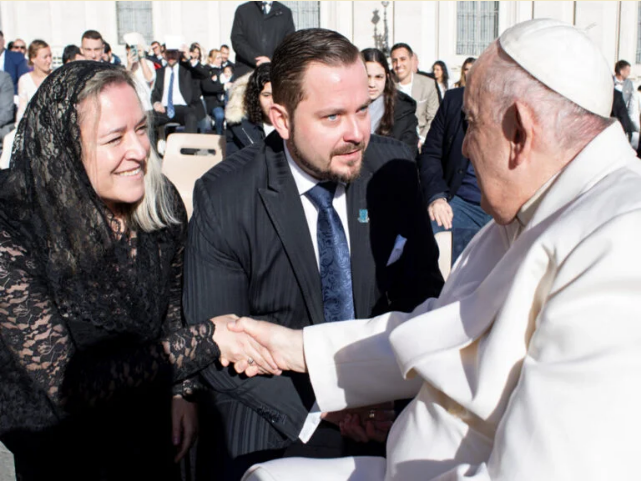Carefully examine the image and provide an in-depth answer to the question: What is the occasion of the meeting?

The image captures a significant moment during a visit to the Vatican on November 23, 2022, involving members of the NAPS Council, specifically Peter and Lenka Solej, which marks another milestone in their ongoing dialogue and ecumenical efforts.